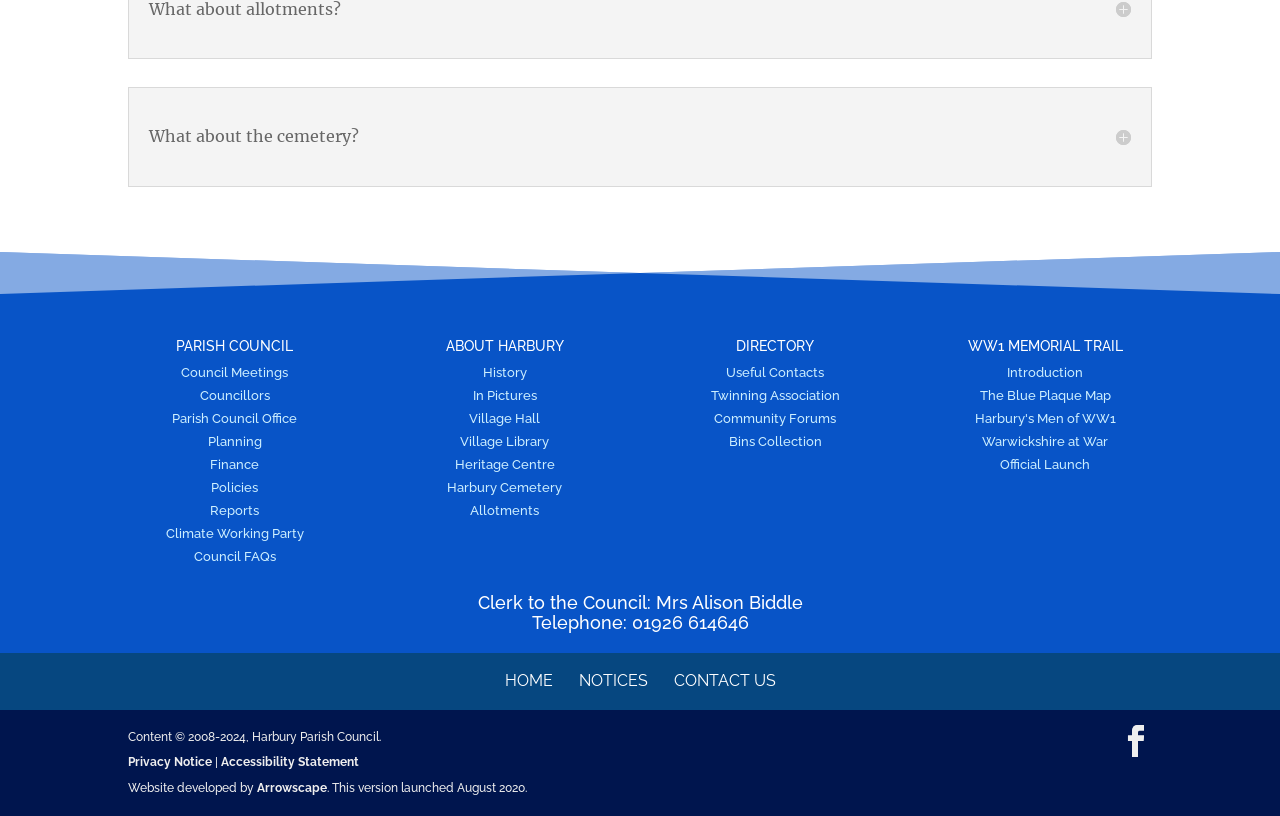Find the bounding box coordinates for the HTML element described in this sentence: "About Omi Tea-Tsuchiyama Tea". Provide the coordinates as four float numbers between 0 and 1, in the format [left, top, right, bottom].

None